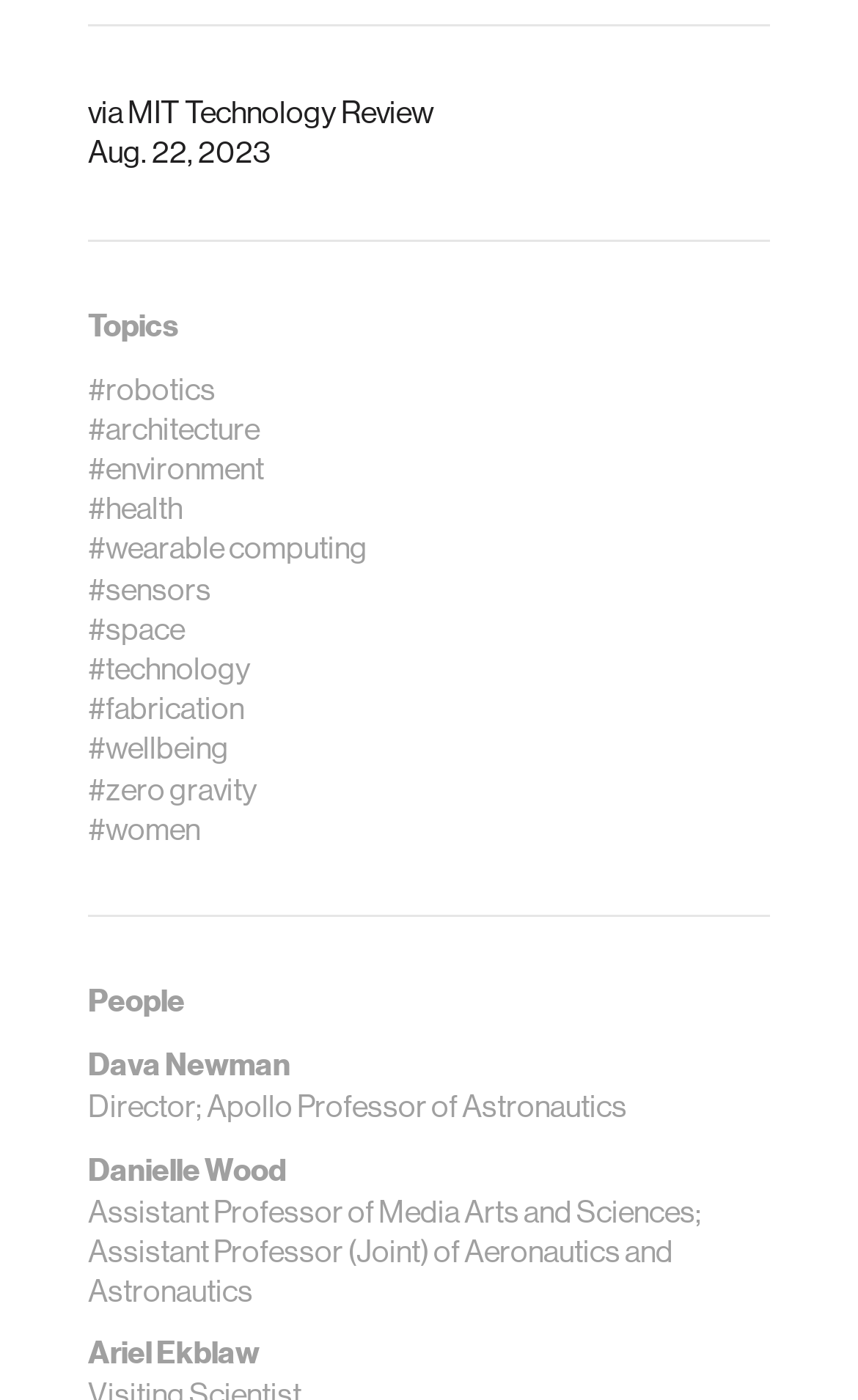Kindly determine the bounding box coordinates for the area that needs to be clicked to execute this instruction: "View the profile of Dava Newman".

[0.103, 0.746, 0.897, 0.805]